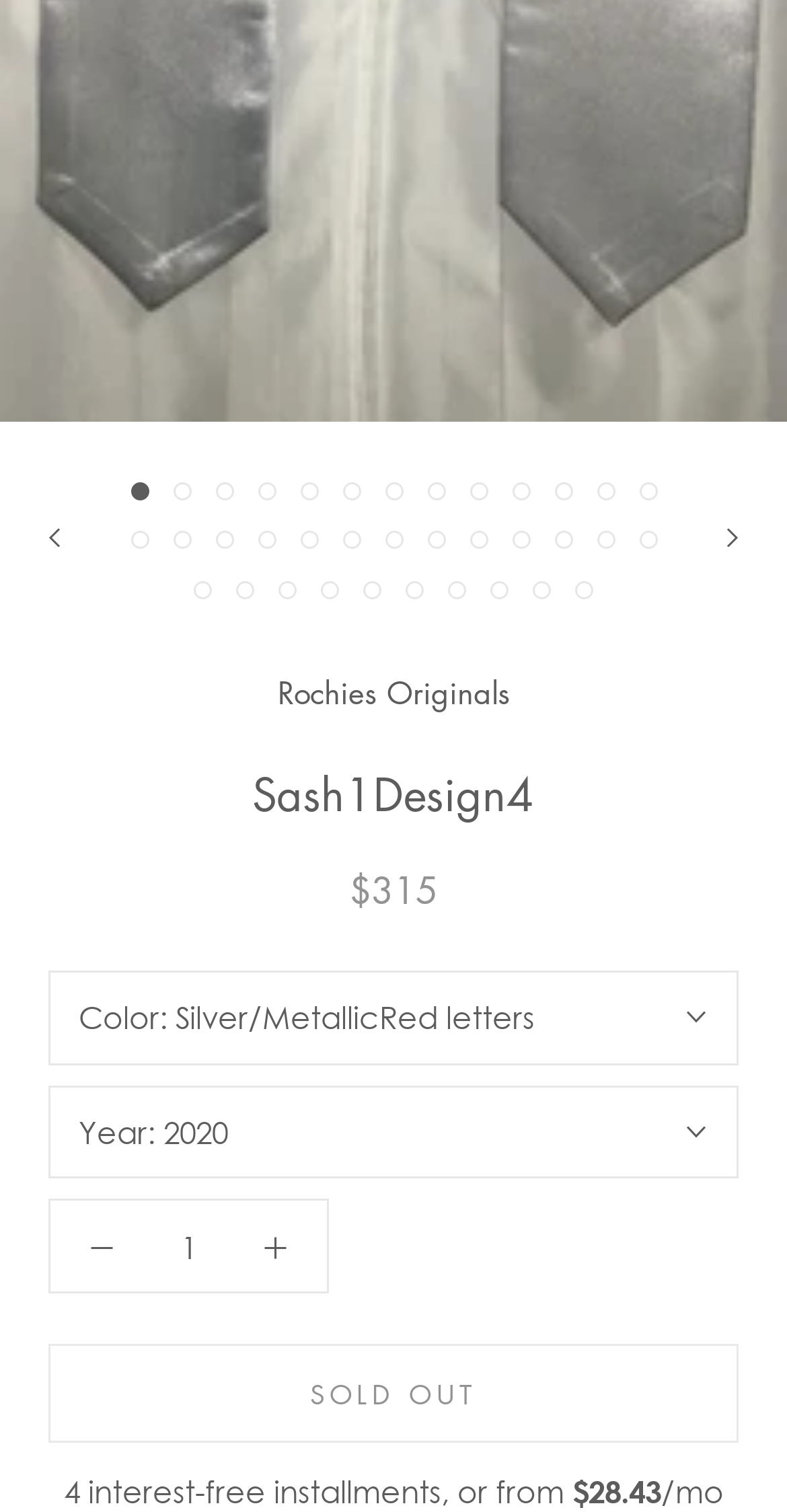What is the price of the product?
Refer to the image and offer an in-depth and detailed answer to the question.

I found the price of the product in the StaticText element with the text '$315', which is located at the coordinates [0.444, 0.573, 0.556, 0.605].